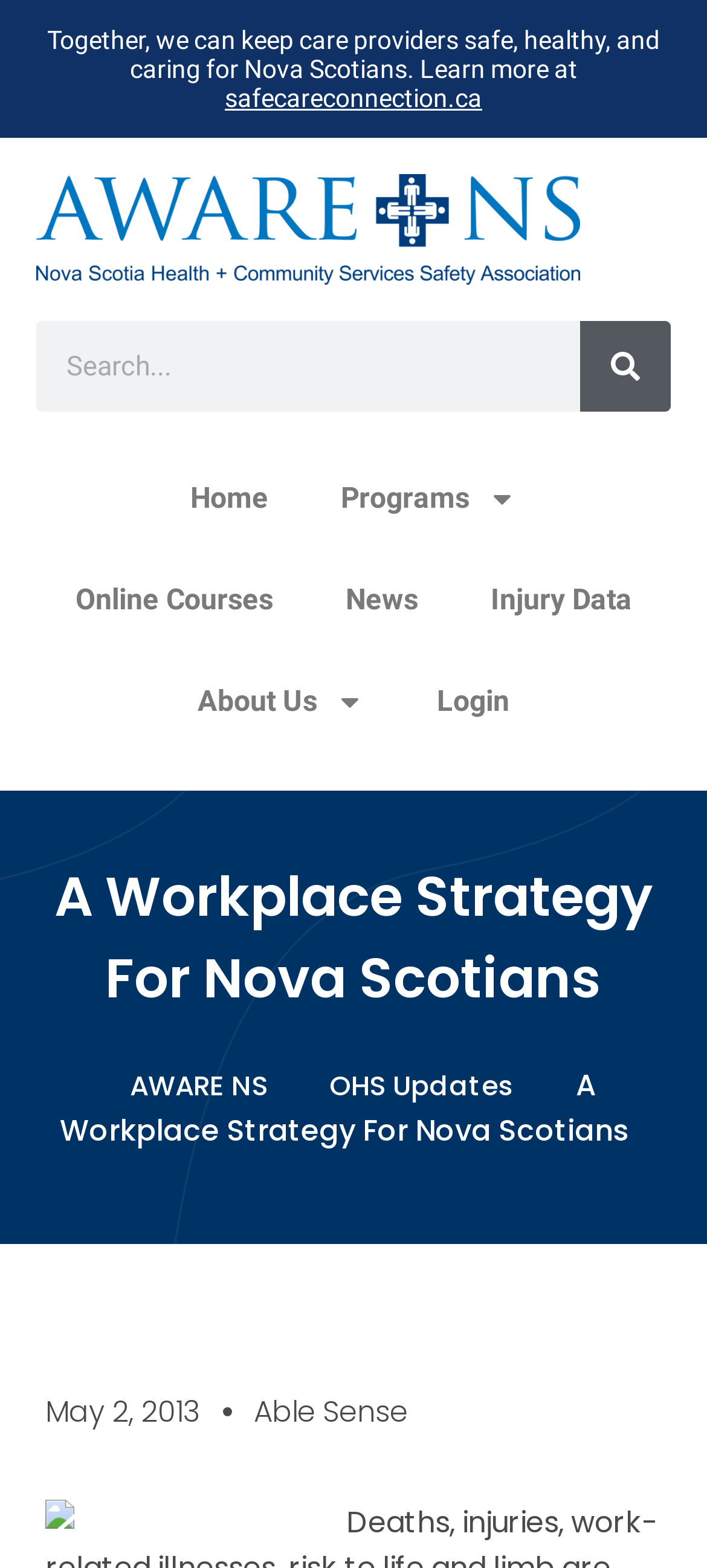Please identify the coordinates of the bounding box for the clickable region that will accomplish this instruction: "Browse WINDOW category".

None